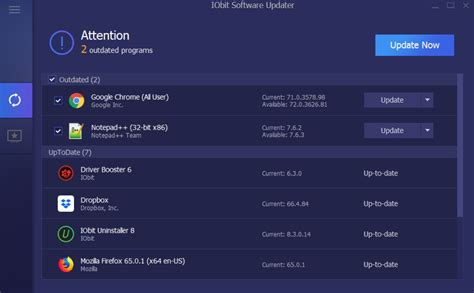What is the name of the browser that is up-to-date?
Refer to the image and provide a detailed answer to the question.

In the lower section of the interface, the list of programs that are up-to-date includes Mozilla Firefox 65.0.1, which indicates that it is currently up-to-date.